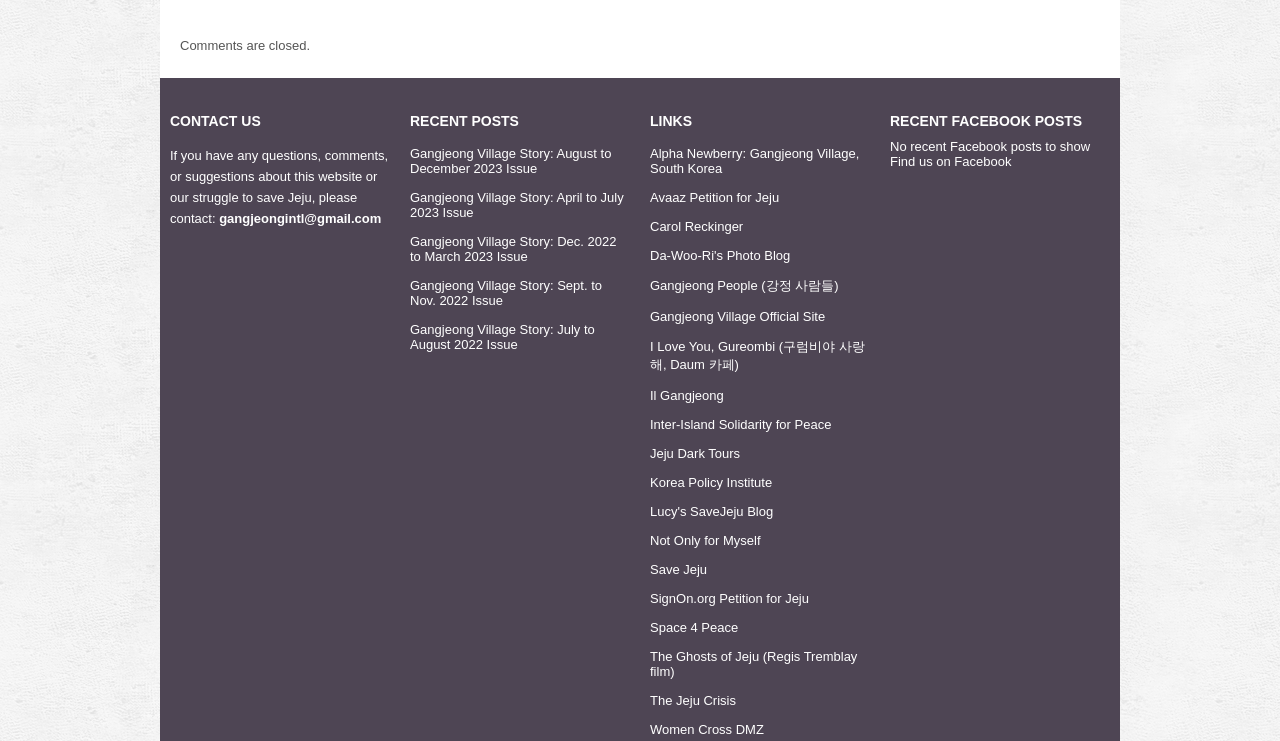Point out the bounding box coordinates of the section to click in order to follow this instruction: "Contact us via email".

[0.171, 0.284, 0.298, 0.304]